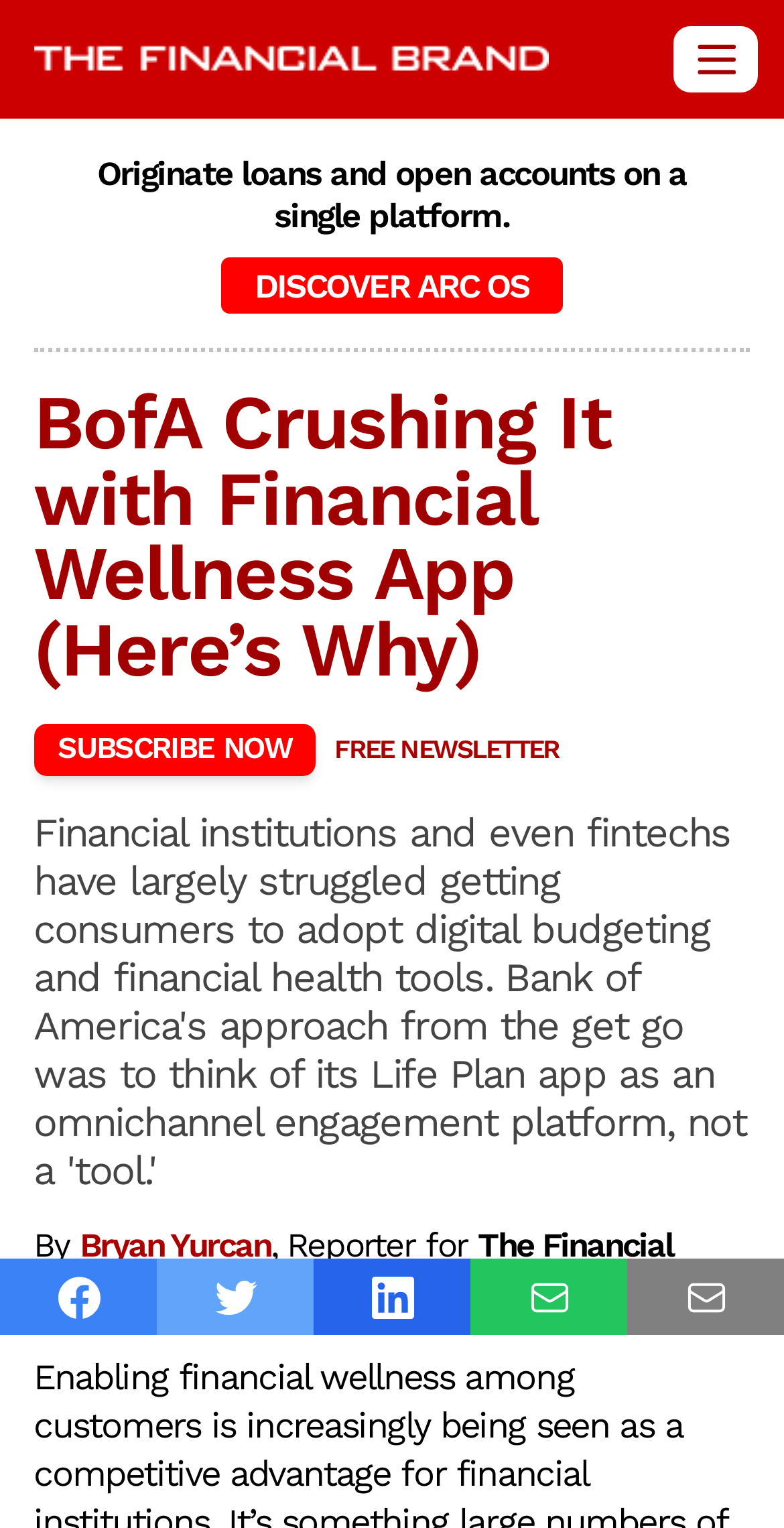Who is the author of the article?
Refer to the image and provide a one-word or short phrase answer.

Bryan Yurcan